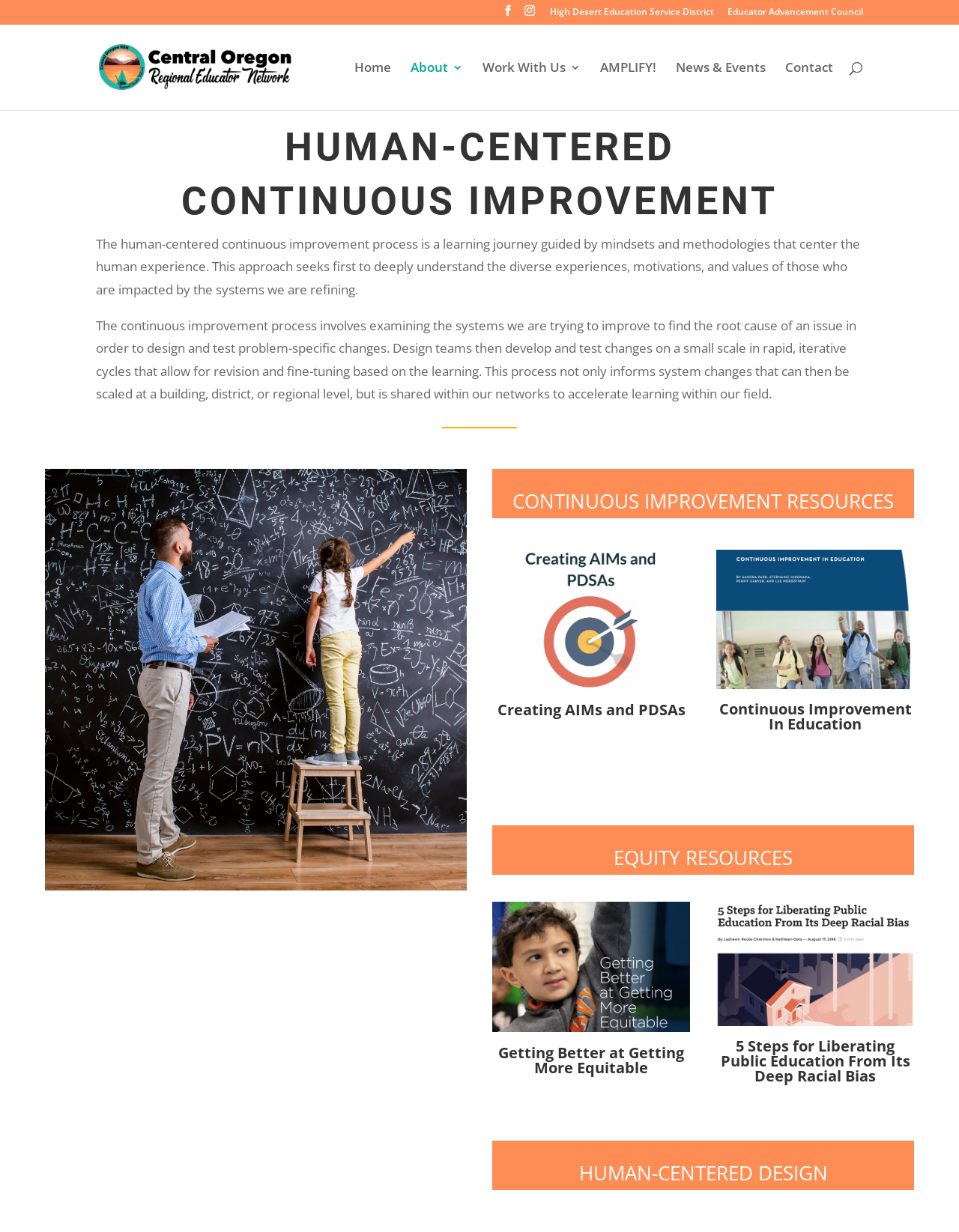What is the purpose of the continuous improvement process?
Provide a detailed and extensive answer to the question.

I read the text on the webpage that describes the continuous improvement process, which involves examining systems to find the root cause of an issue and then designing and testing changes to improve the system.